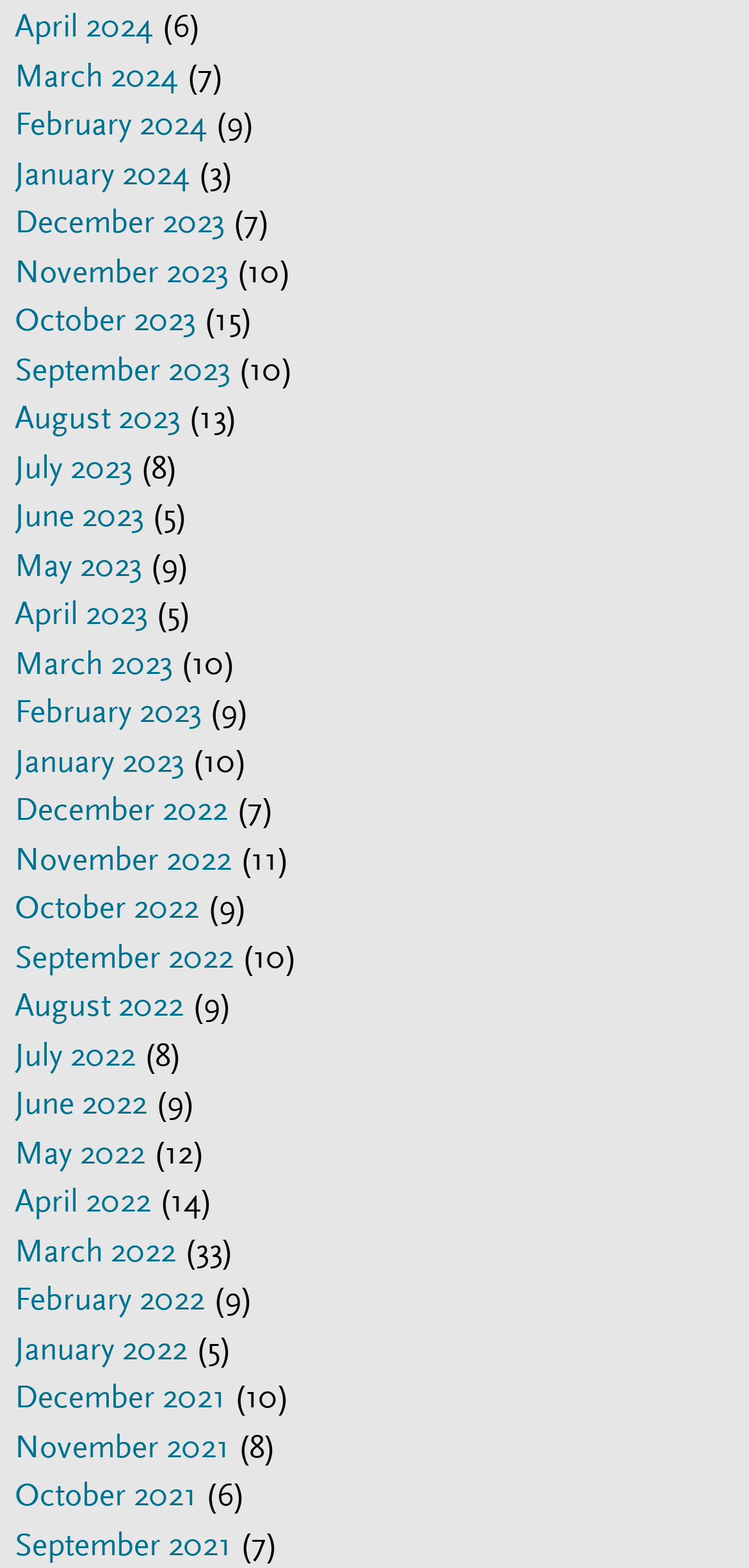Locate the bounding box of the UI element with the following description: "May 2022".

[0.02, 0.722, 0.194, 0.746]